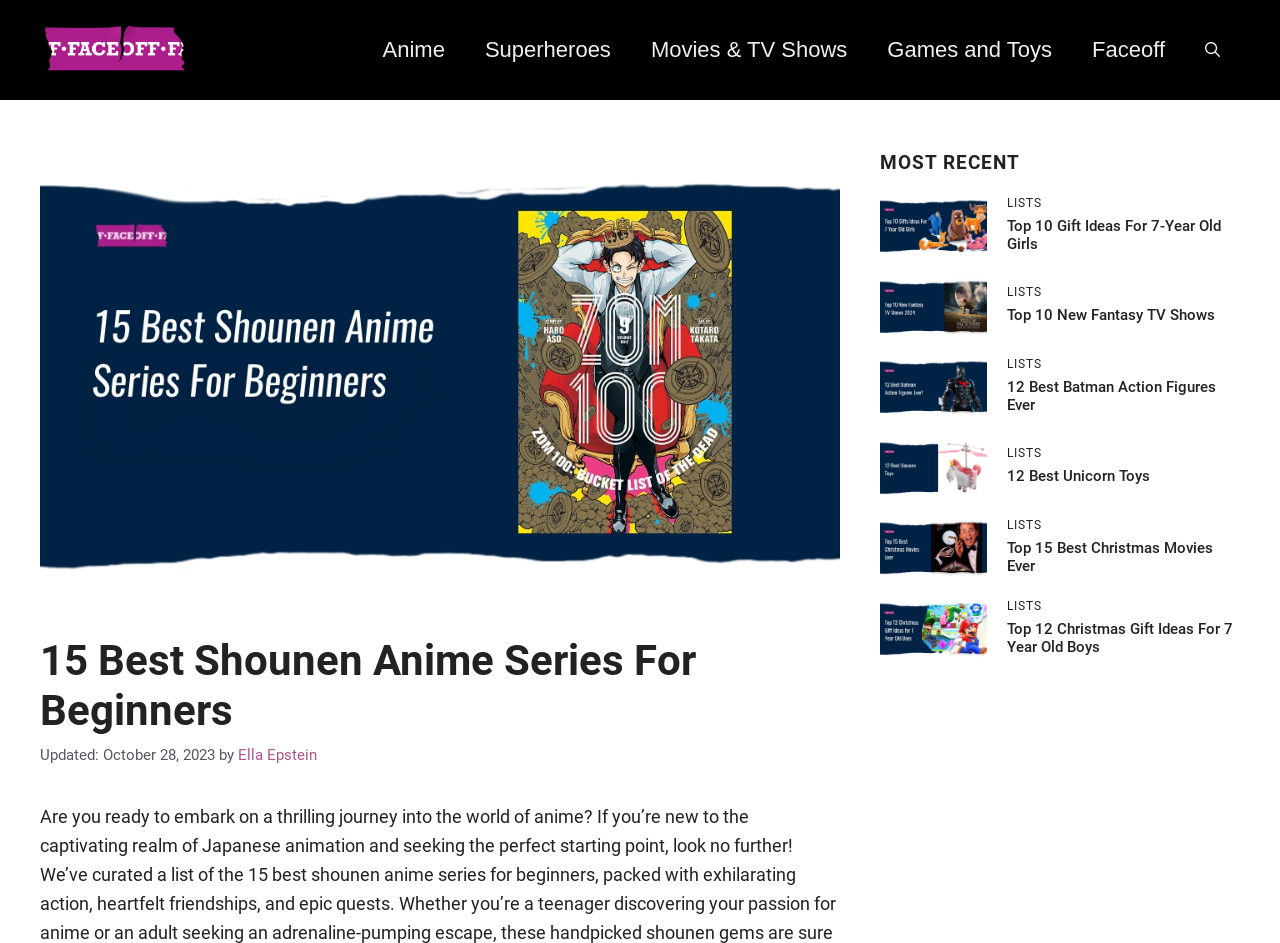Based on the image, provide a detailed and complete answer to the question: 
How many articles are listed under 'LISTS'?

I counted the number of headings with the text 'LISTS' and found 7 instances, each corresponding to a separate article.